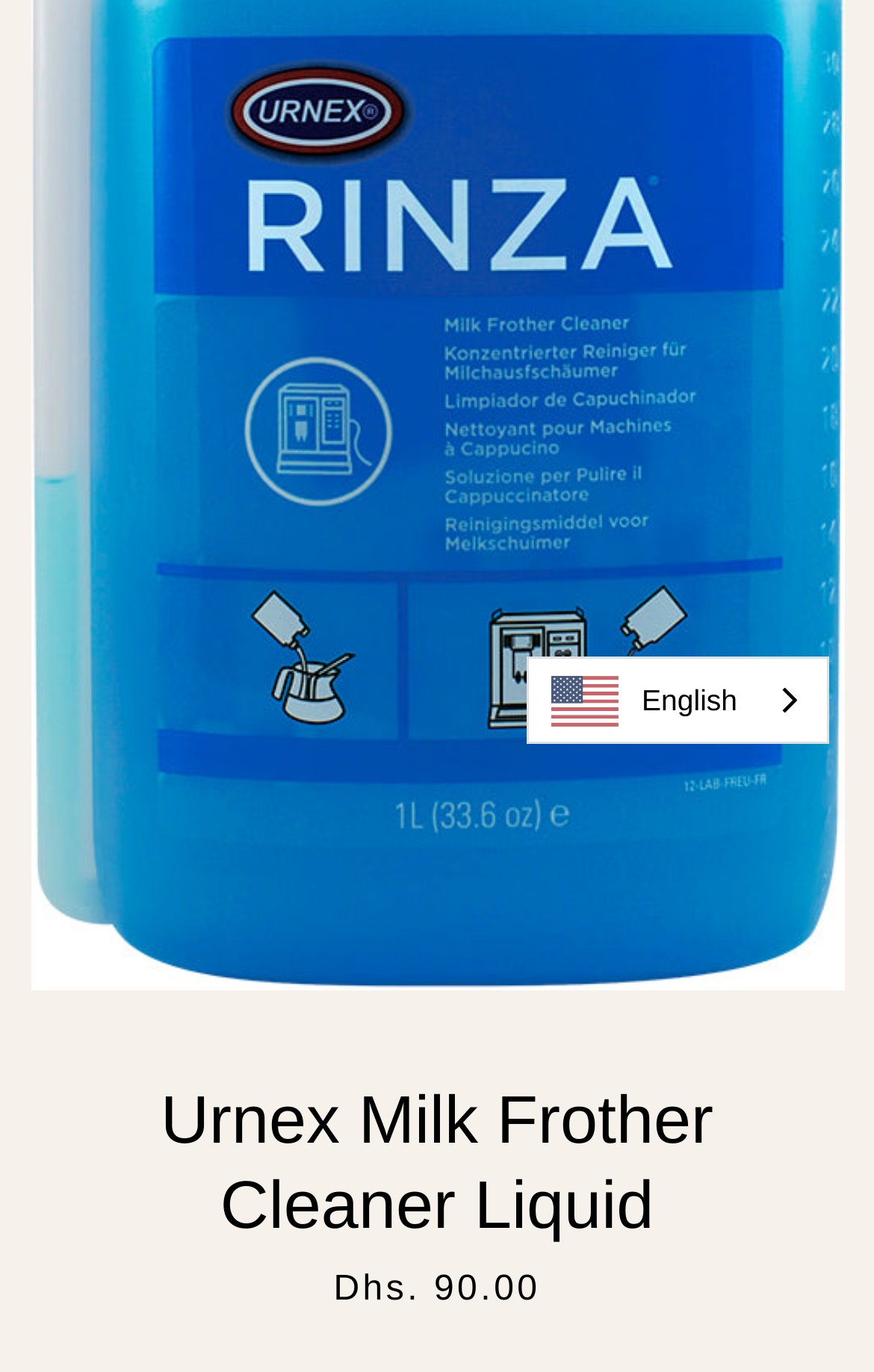Predict the bounding box coordinates for the UI element described as: "Terms of Service". The coordinates should be four float numbers between 0 and 1, presented as [left, top, right, bottom].

[0.325, 0.858, 0.675, 0.937]